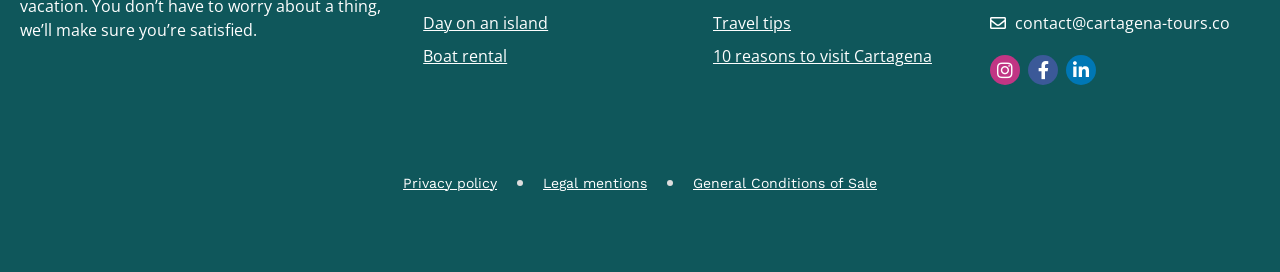Please give the bounding box coordinates of the area that should be clicked to fulfill the following instruction: "Visit Day on an island". The coordinates should be in the format of four float numbers from 0 to 1, i.e., [left, top, right, bottom].

[0.331, 0.043, 0.541, 0.124]